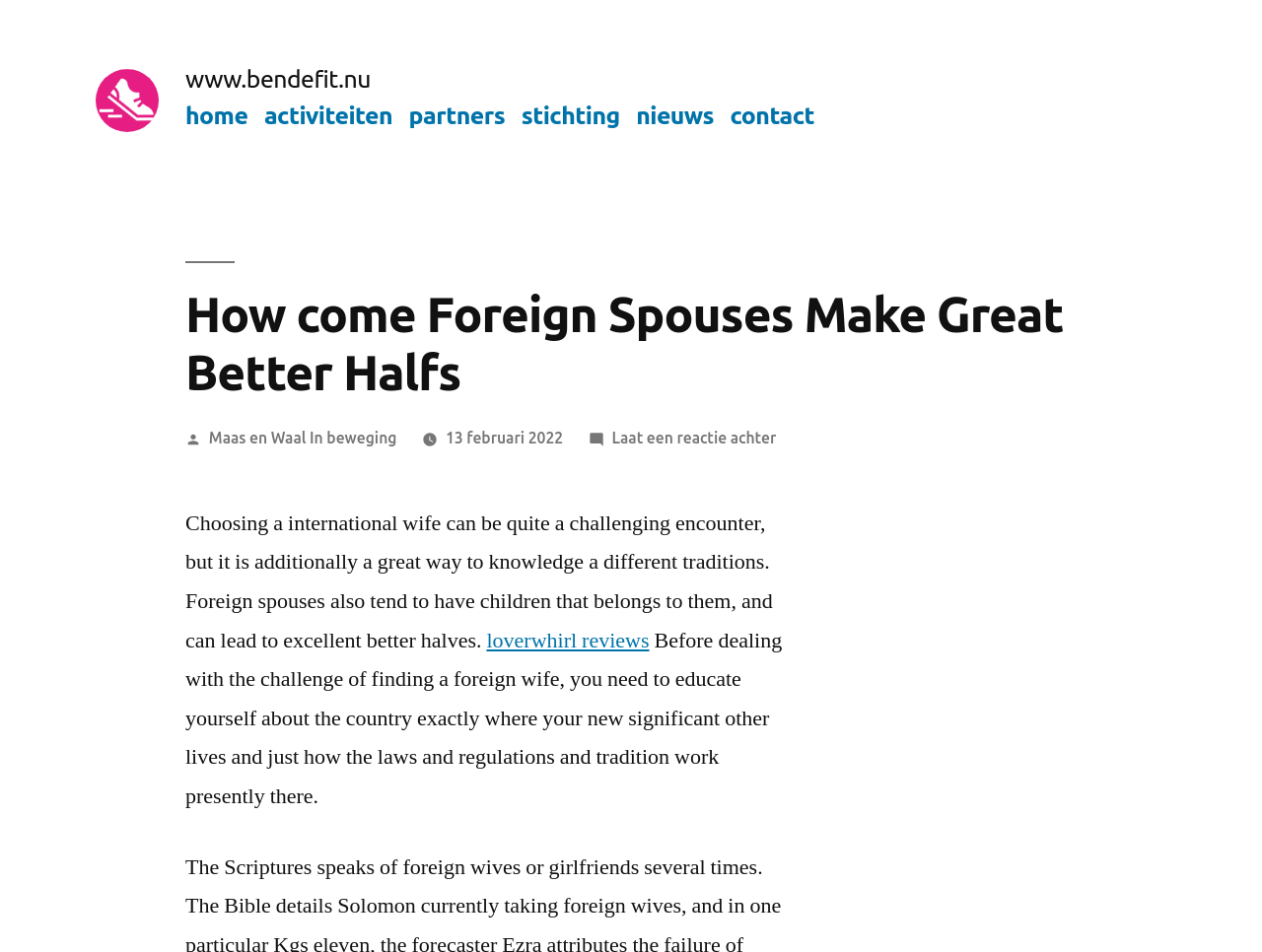Please find the bounding box coordinates of the element that needs to be clicked to perform the following instruction: "Check the 'loverwhirl reviews' link". The bounding box coordinates should be four float numbers between 0 and 1, represented as [left, top, right, bottom].

[0.386, 0.658, 0.514, 0.687]